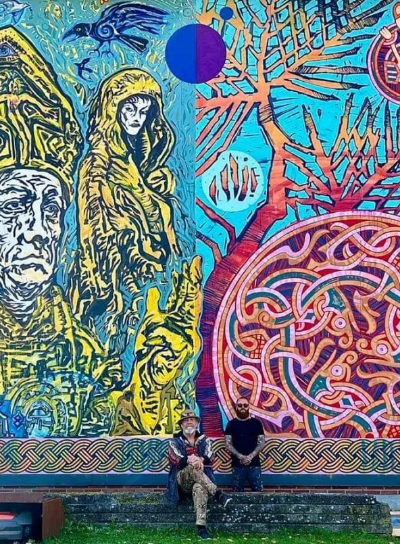Utilize the information from the image to answer the question in detail:
What is the woman in the hooded cloak doing?

The woman in the hooded cloak is gazing intently, seemingly keeping a watchful eye on Poppo, hinting at an intriguing narrative between the two figures.